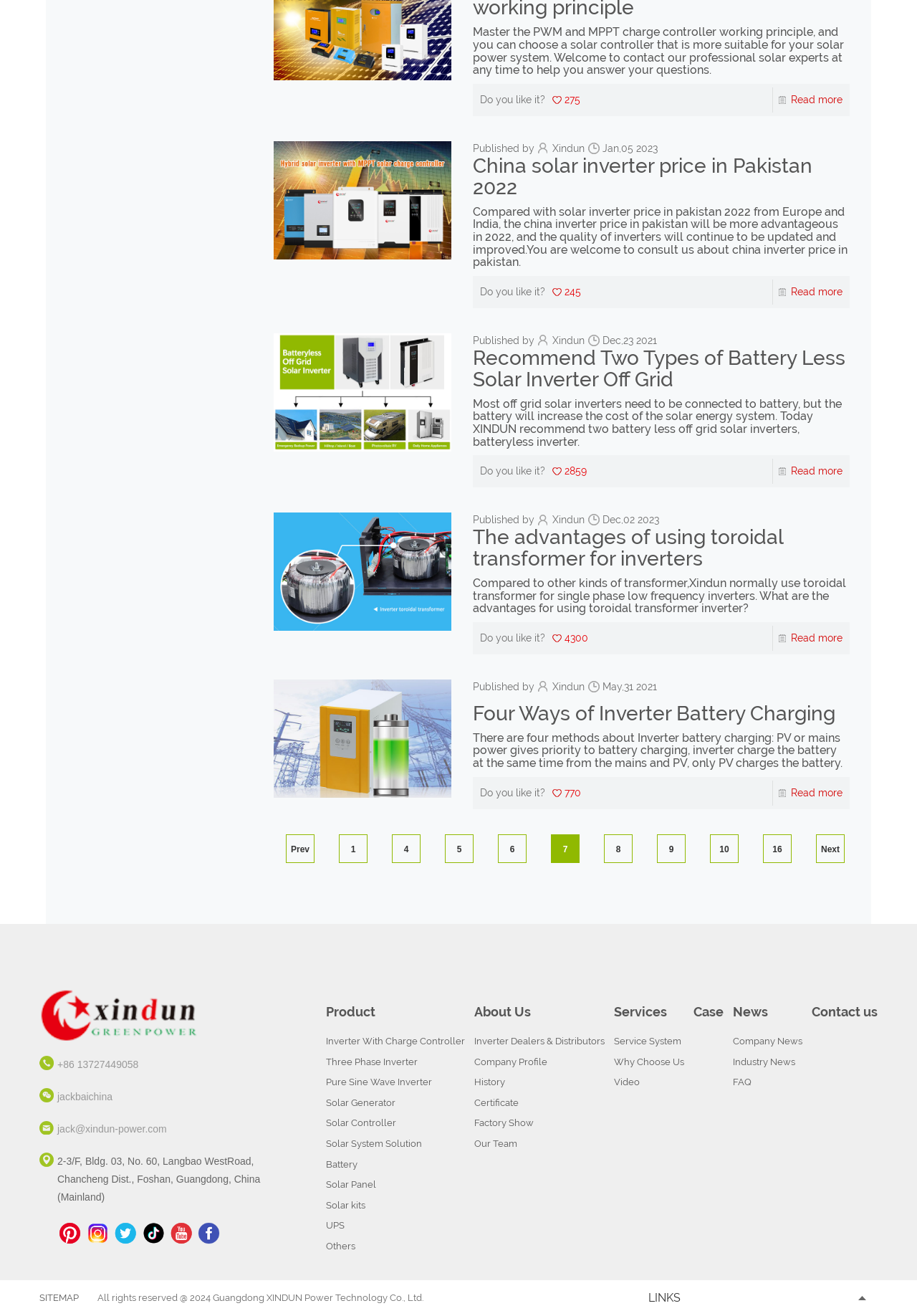Determine the bounding box of the UI component based on this description: "parent_node: +86 13727449058". The bounding box coordinates should be four float values between 0 and 1, i.e., [left, top, right, bottom].

[0.043, 0.751, 0.332, 0.802]